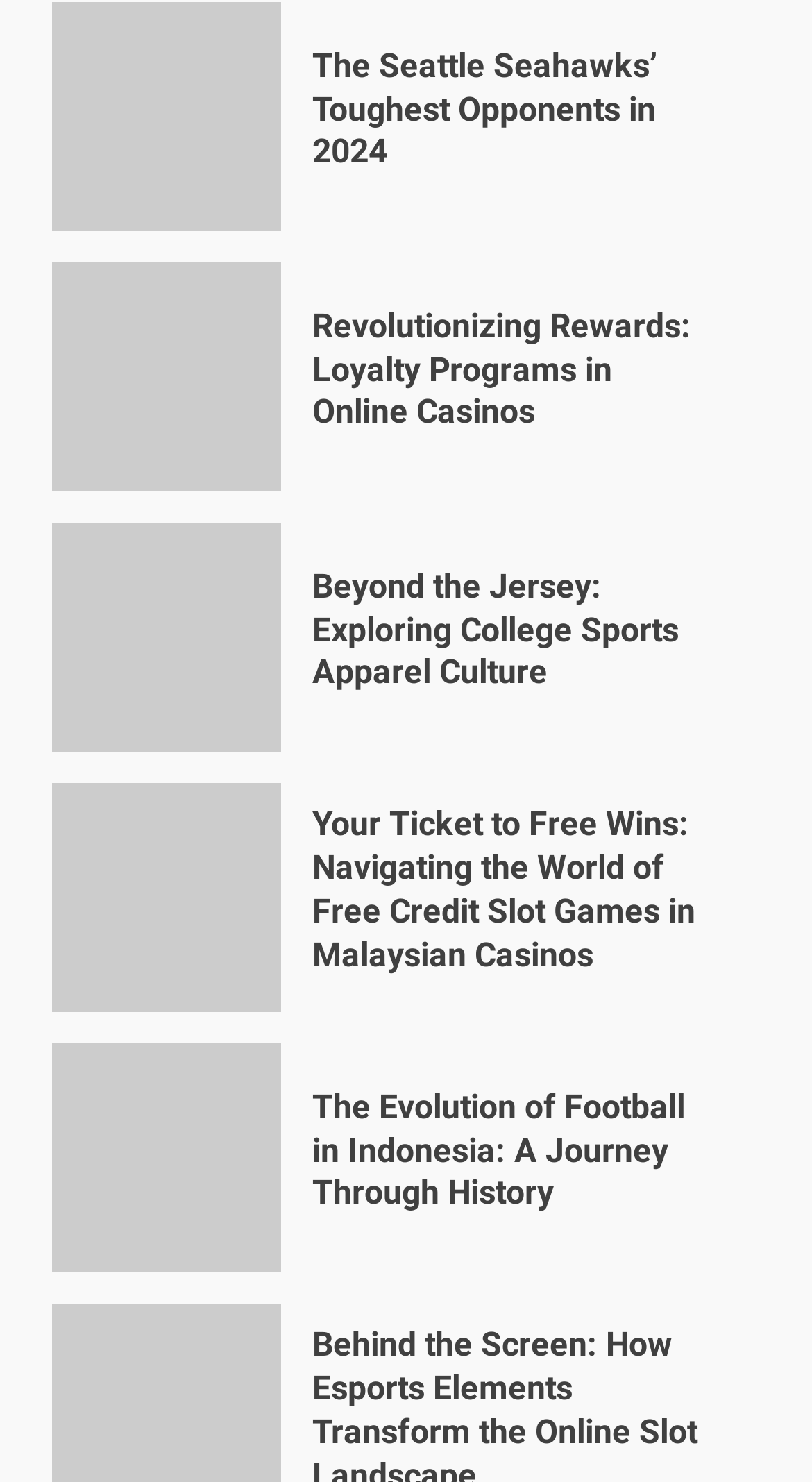Determine the bounding box coordinates of the clickable region to execute the instruction: "Discover free credit slot games in Malaysian casinos". The coordinates should be four float numbers between 0 and 1, denoted as [left, top, right, bottom].

[0.385, 0.543, 0.874, 0.66]